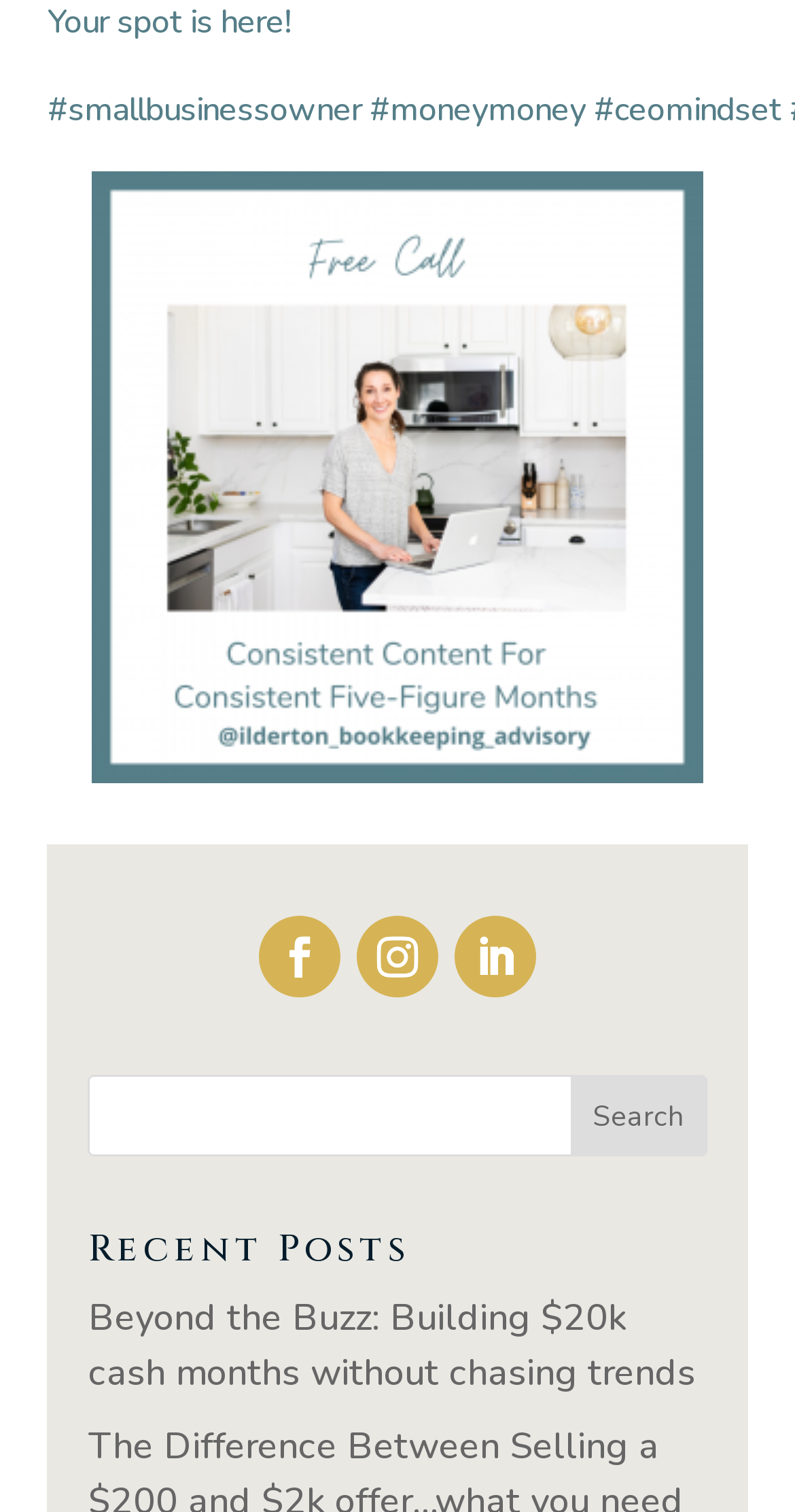How many social media links are there?
Answer the question with a single word or phrase, referring to the image.

3